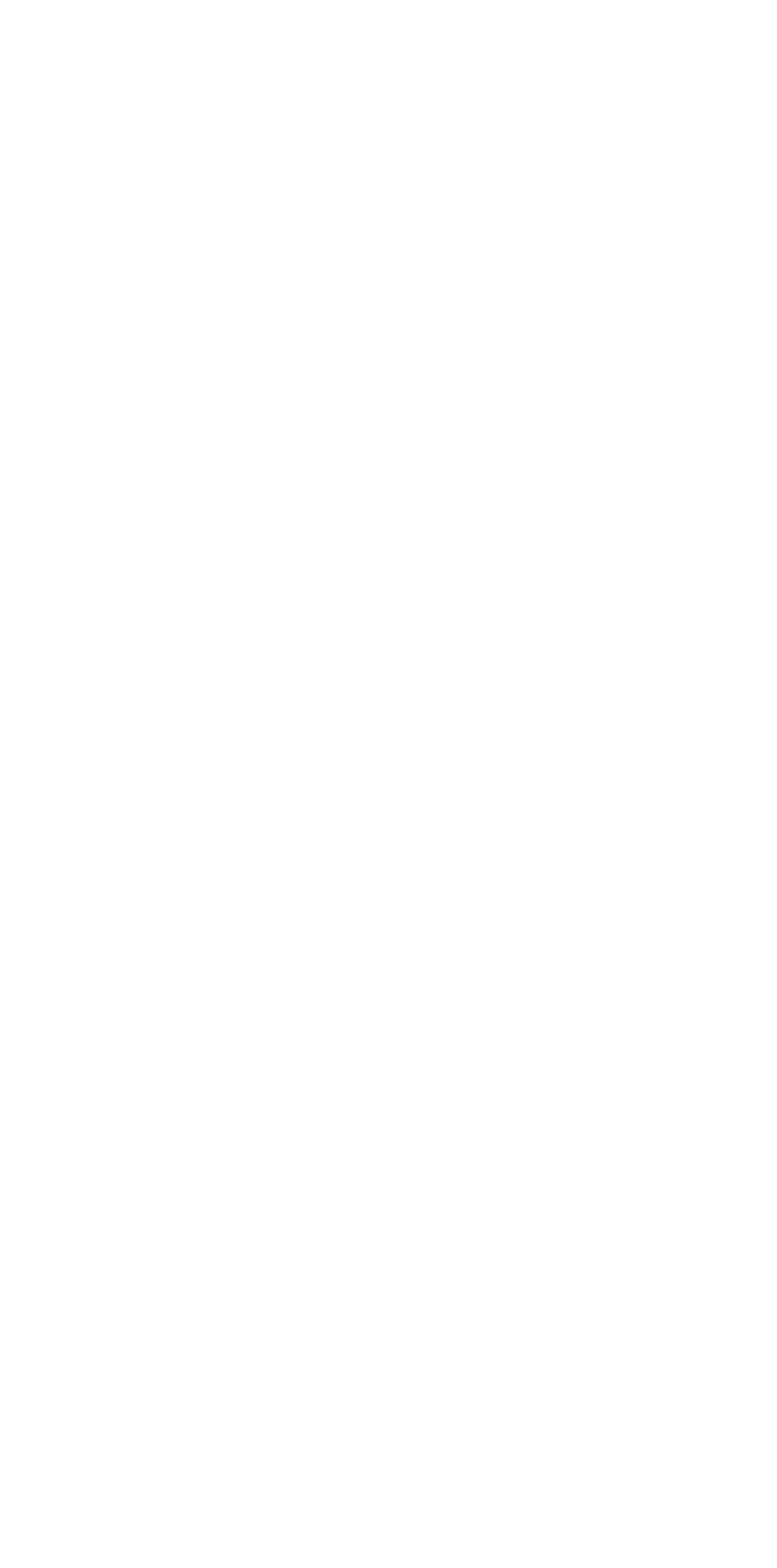Carefully examine the image and provide an in-depth answer to the question: What is the department phone number?

The department phone number is provided on the webpage as '+1 (661) 654-3082', which can be found in the section that lists the department contact details.